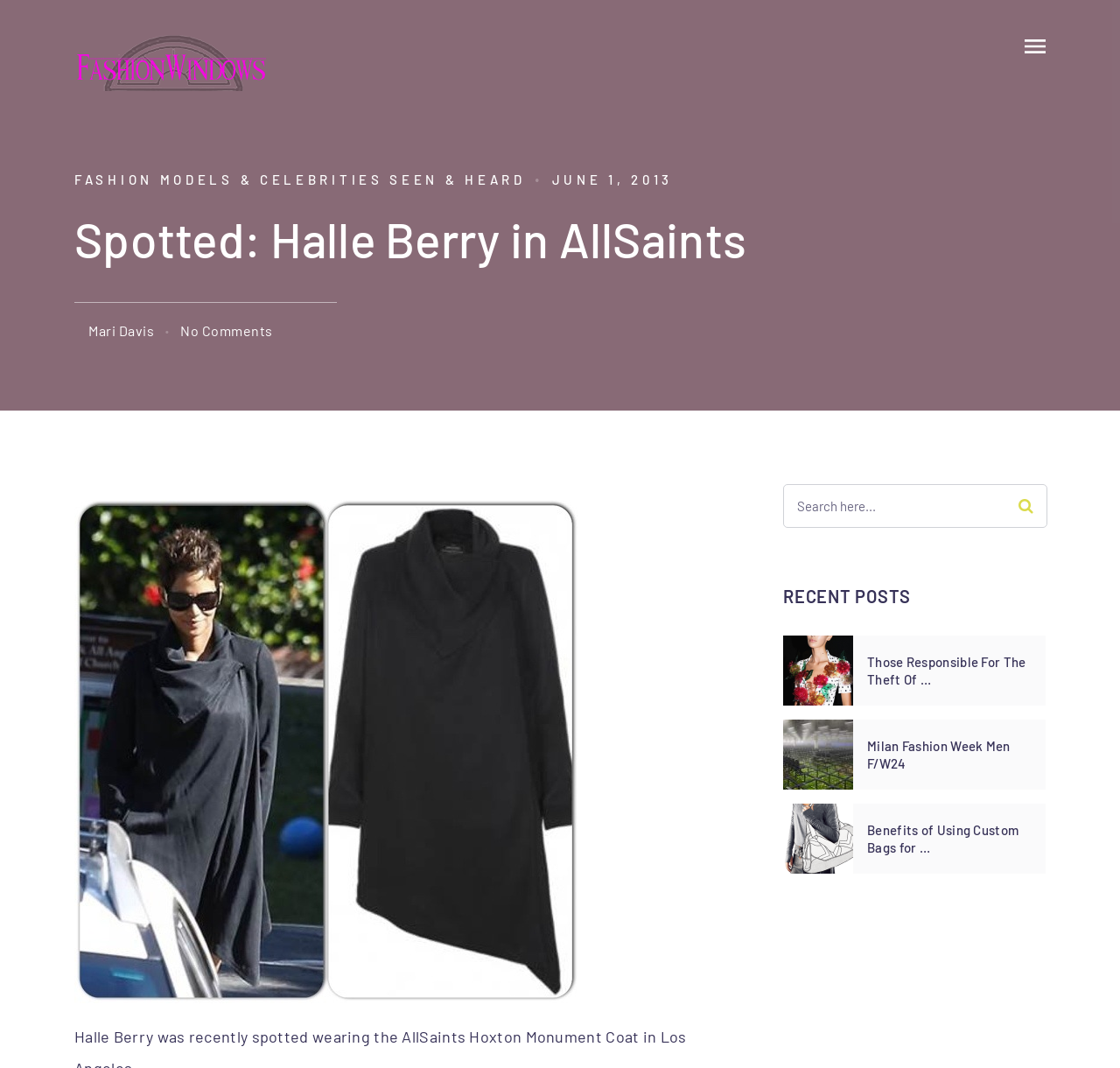What is the author of the article? Using the information from the screenshot, answer with a single word or phrase.

Mari Davis